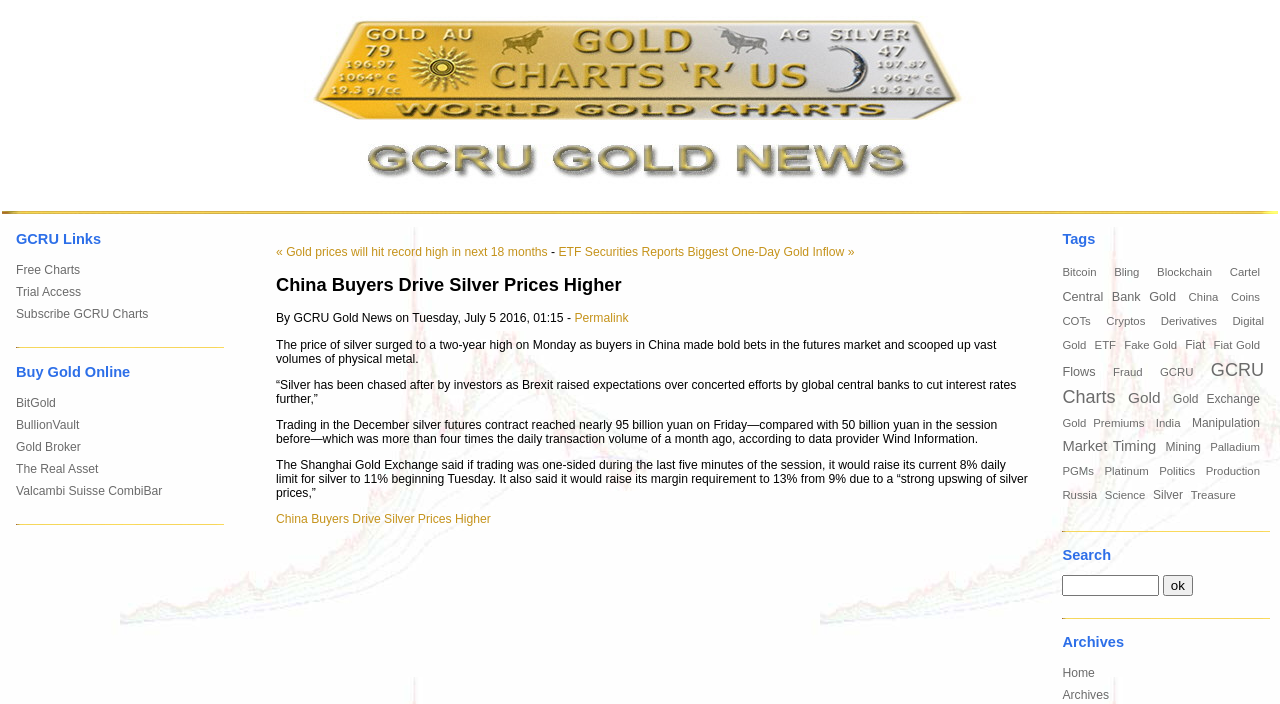Locate the bounding box coordinates of the element you need to click to accomplish the task described by this instruction: "Search for a specific topic".

[0.83, 0.816, 0.988, 0.846]